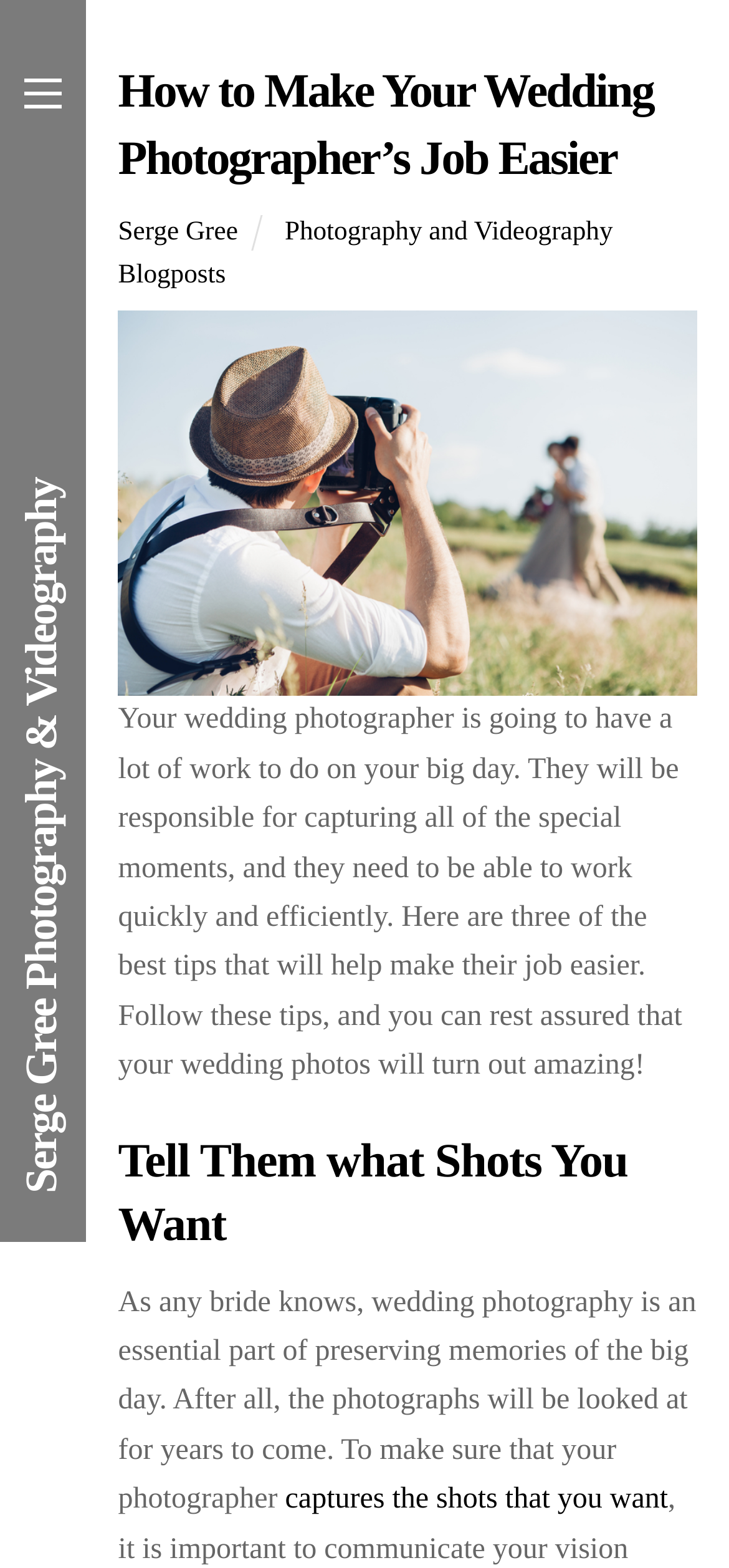Provide the bounding box coordinates of the HTML element described by the text: "Photography and Videography Blogposts".

[0.162, 0.138, 0.841, 0.185]